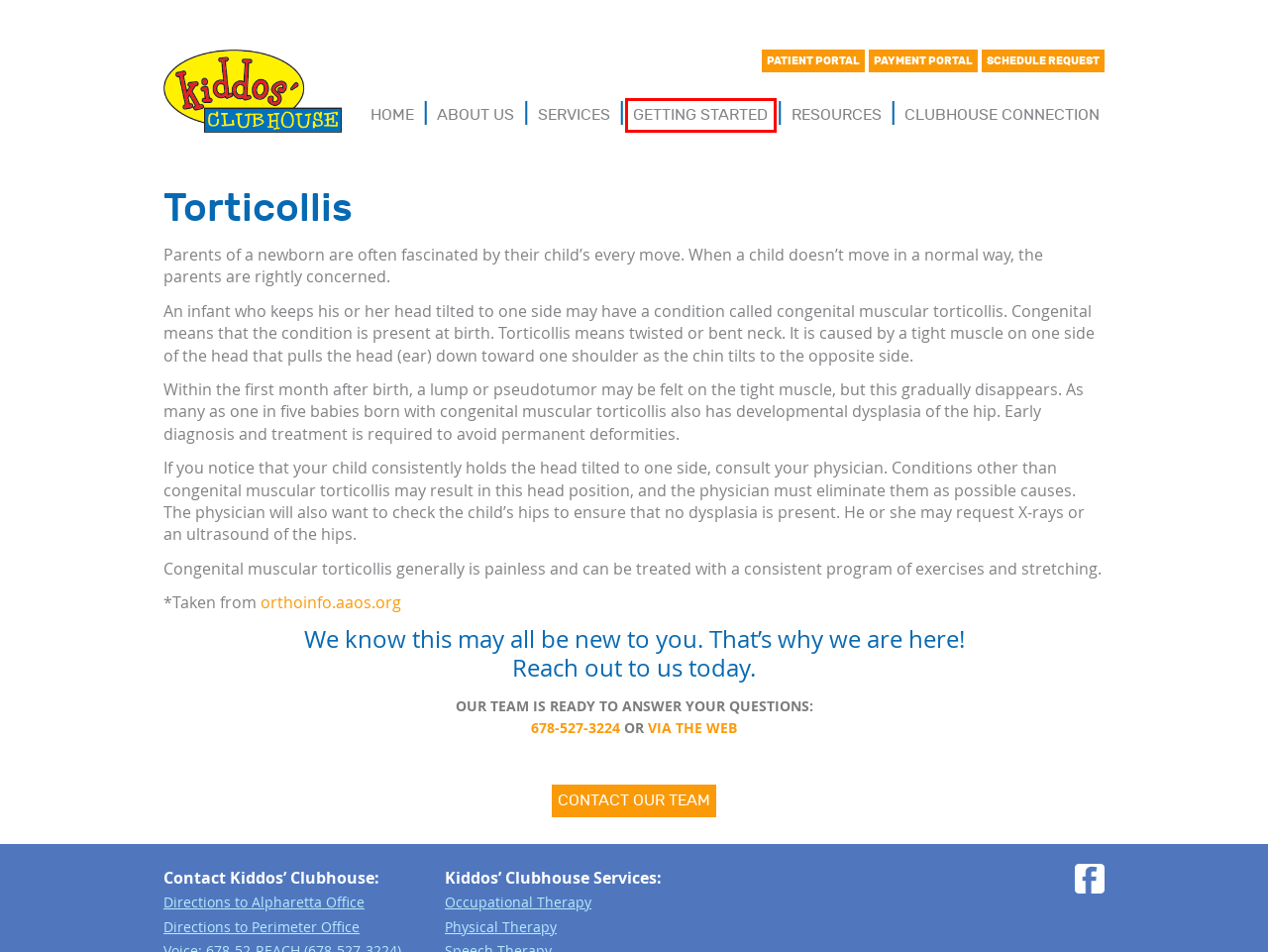With the provided webpage screenshot containing a red bounding box around a UI element, determine which description best matches the new webpage that appears after clicking the selected element. The choices are:
A. Getting Started - Kiddos Clubhouse
B. Patient Dashboard Payment - Kiddos Clubhouse Inc
C. About Us - Kiddos Clubhouse
D. Clubhouse Connection - Kiddos Clubhouse
E. Contact Us - Kiddos Clubhouse
F. Homepage - Kiddos Clubhouse
G. Services - Kiddos Clubhouse
H. Resources - Kiddos Clubhouse

A